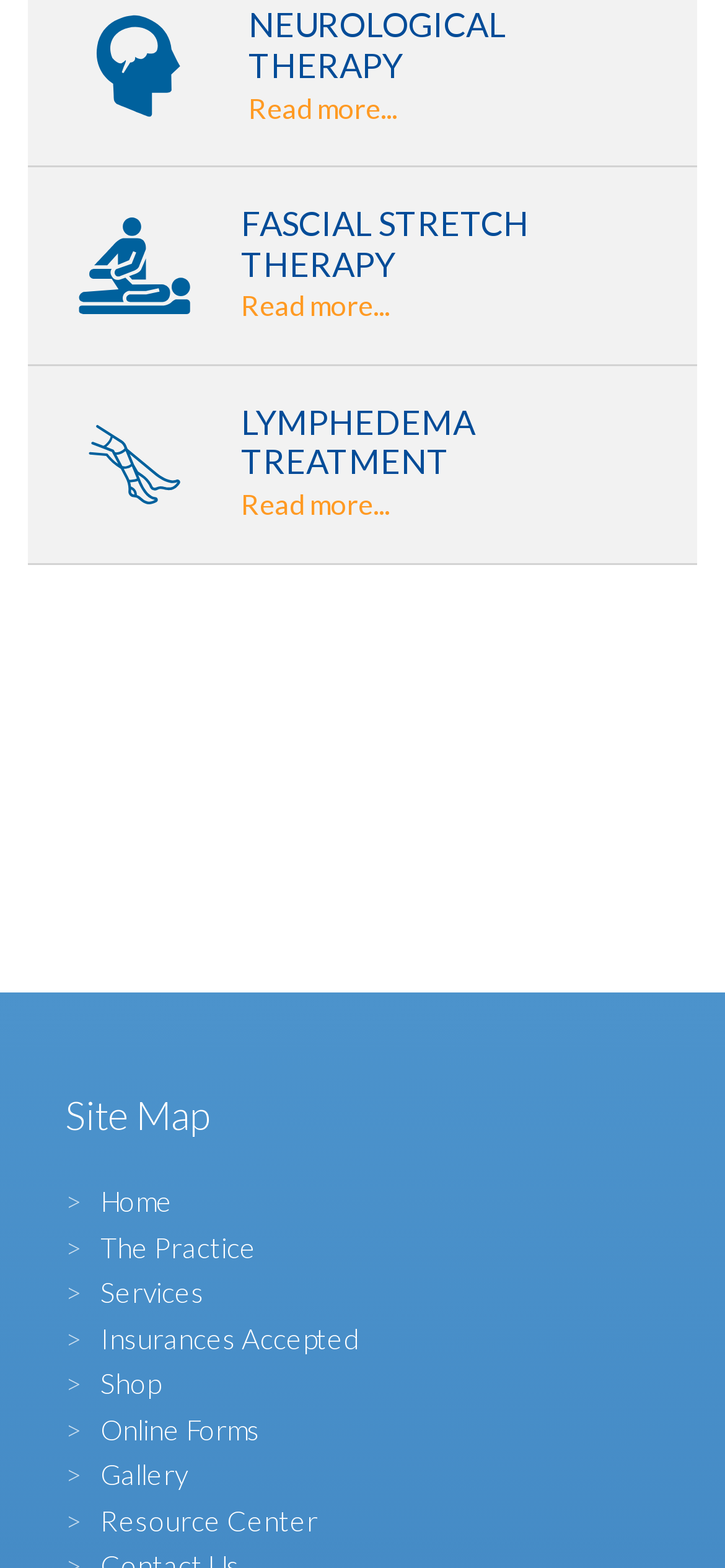Give a one-word or phrase response to the following question: How many 'Read more...' links are there?

3